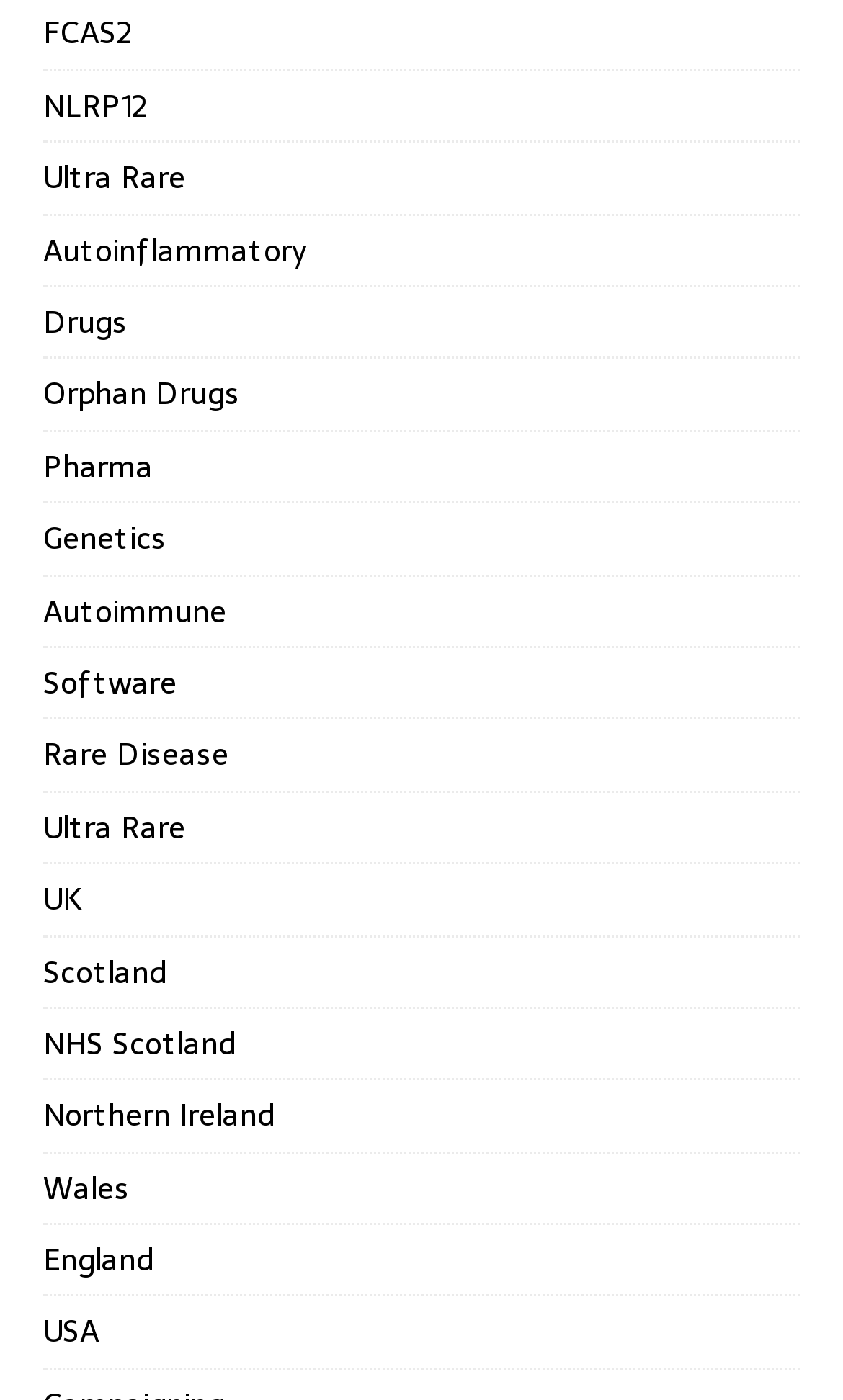Respond with a single word or phrase:
How many links are related to pharmaceuticals?

3